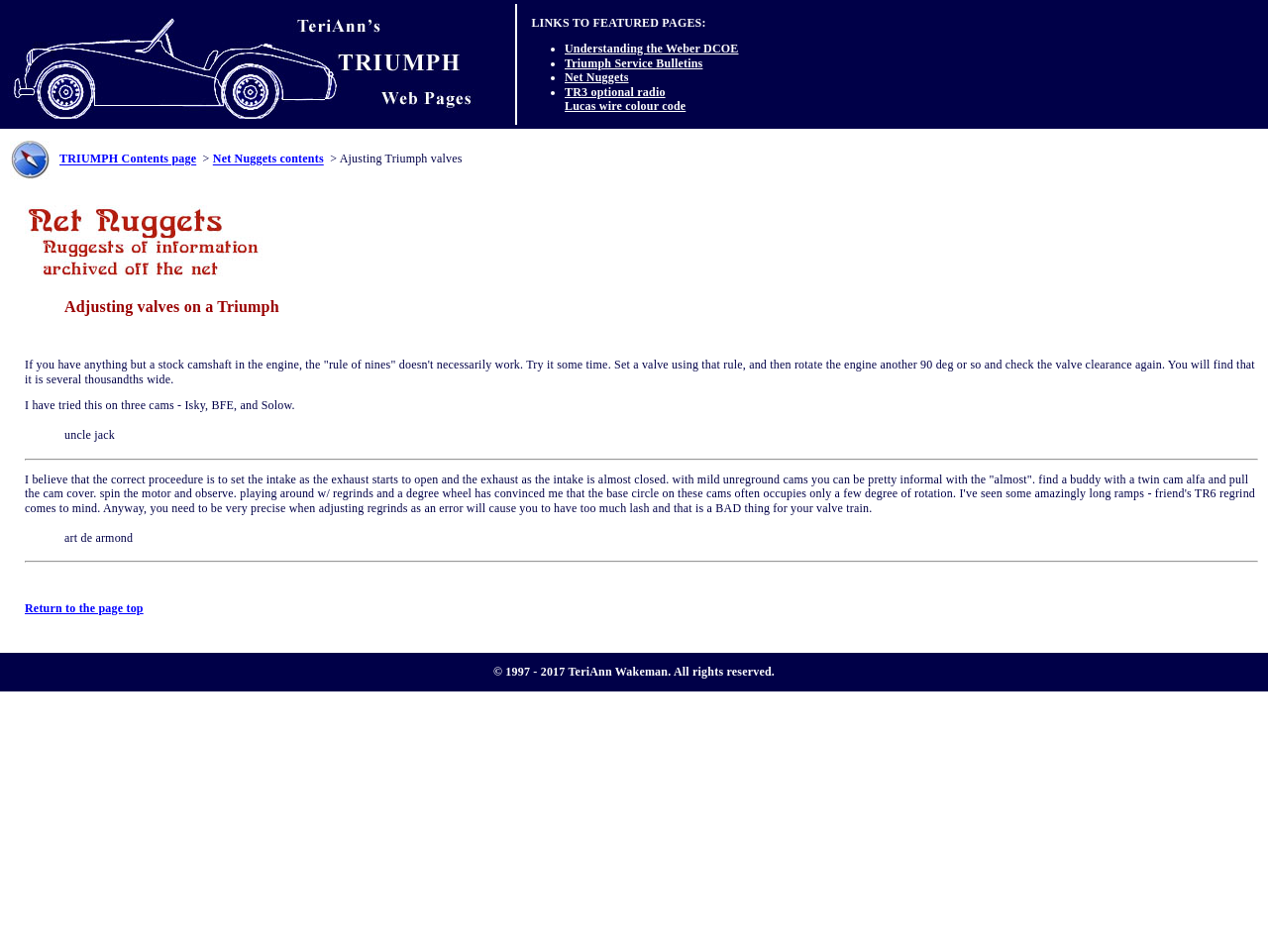Identify the bounding box coordinates of the clickable region required to complete the instruction: "View the Triumph TR3 drawing". The coordinates should be given as four float numbers within the range of 0 and 1, i.e., [left, top, right, bottom].

[0.0, 0.011, 0.394, 0.125]